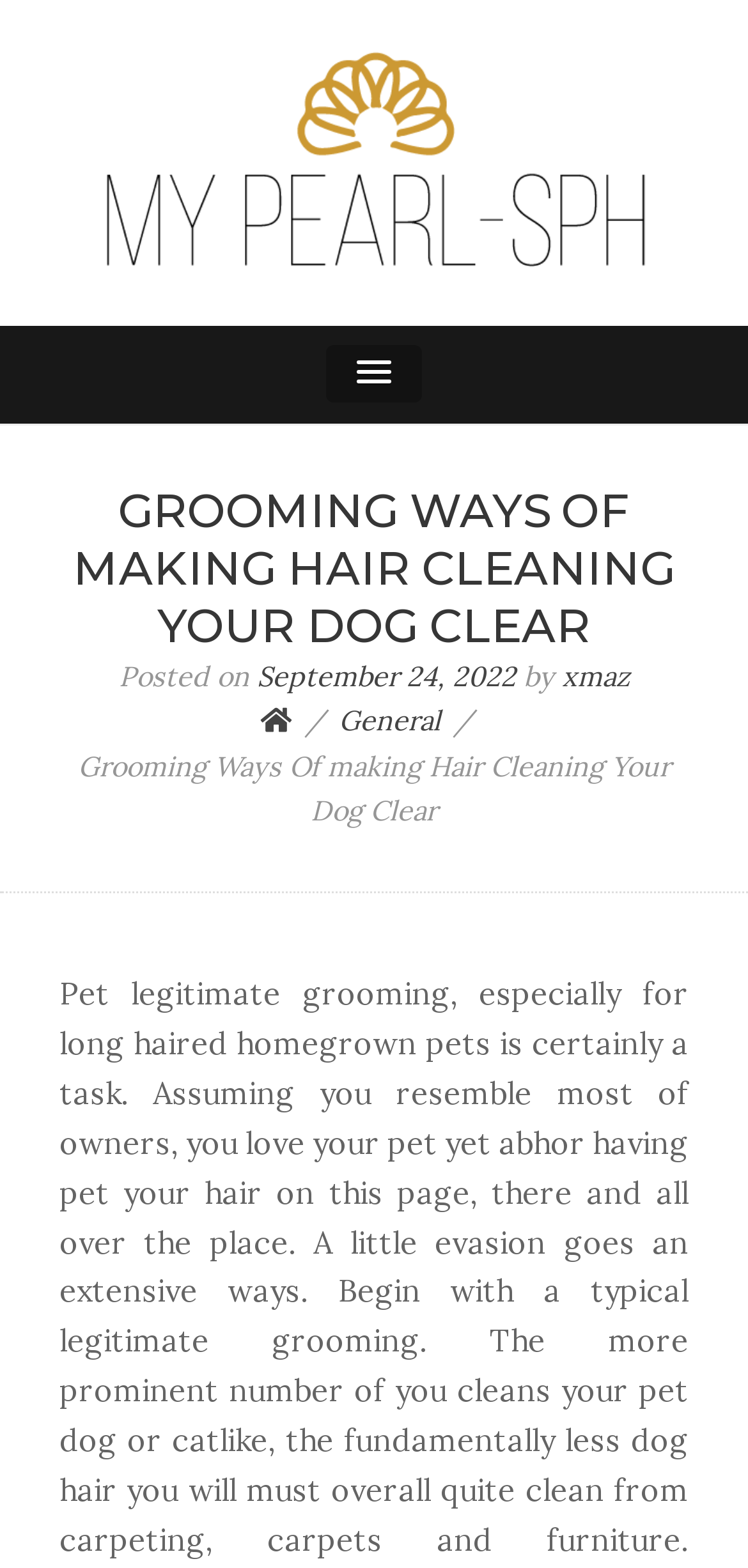Can you locate the main headline on this webpage and provide its text content?

GROOMING WAYS OF MAKING HAIR CLEANING YOUR DOG CLEAR